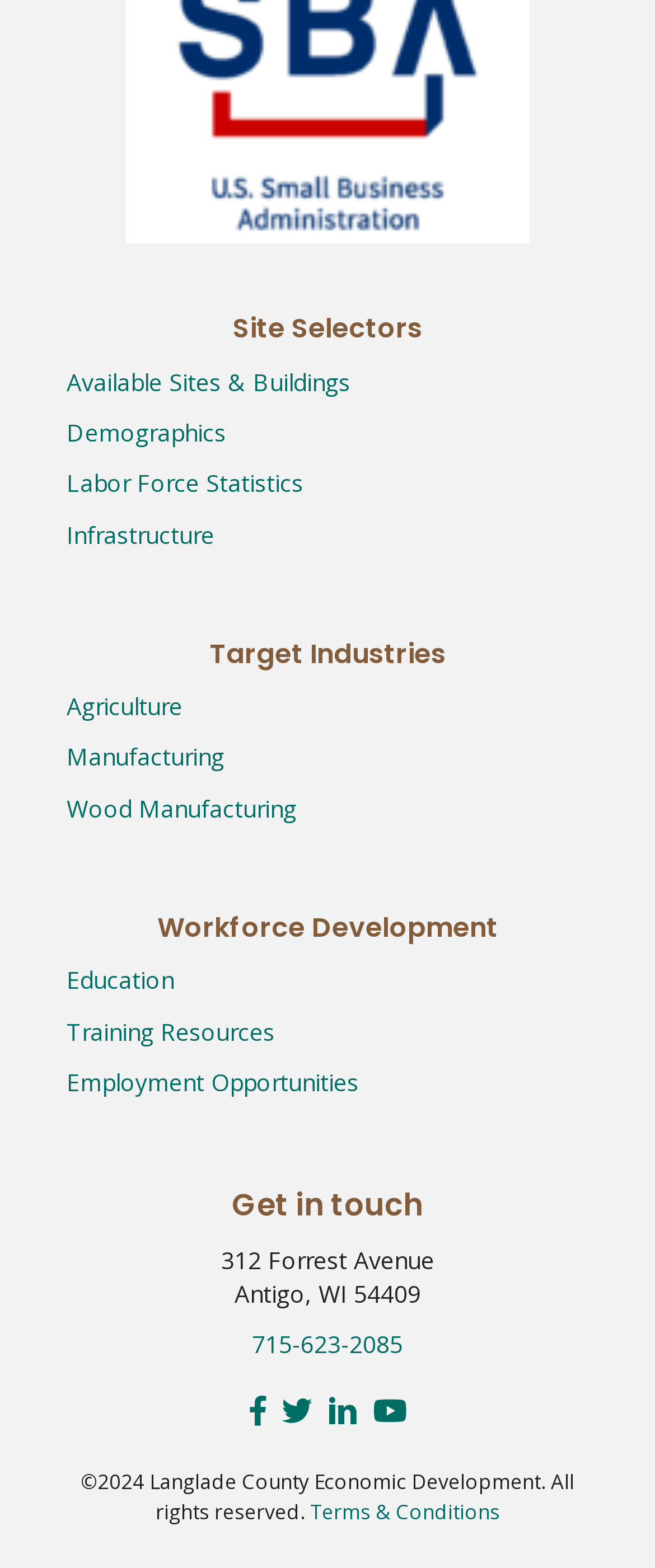Please determine the bounding box coordinates of the element to click in order to execute the following instruction: "View demographics". The coordinates should be four float numbers between 0 and 1, specified as [left, top, right, bottom].

[0.101, 0.265, 0.345, 0.286]